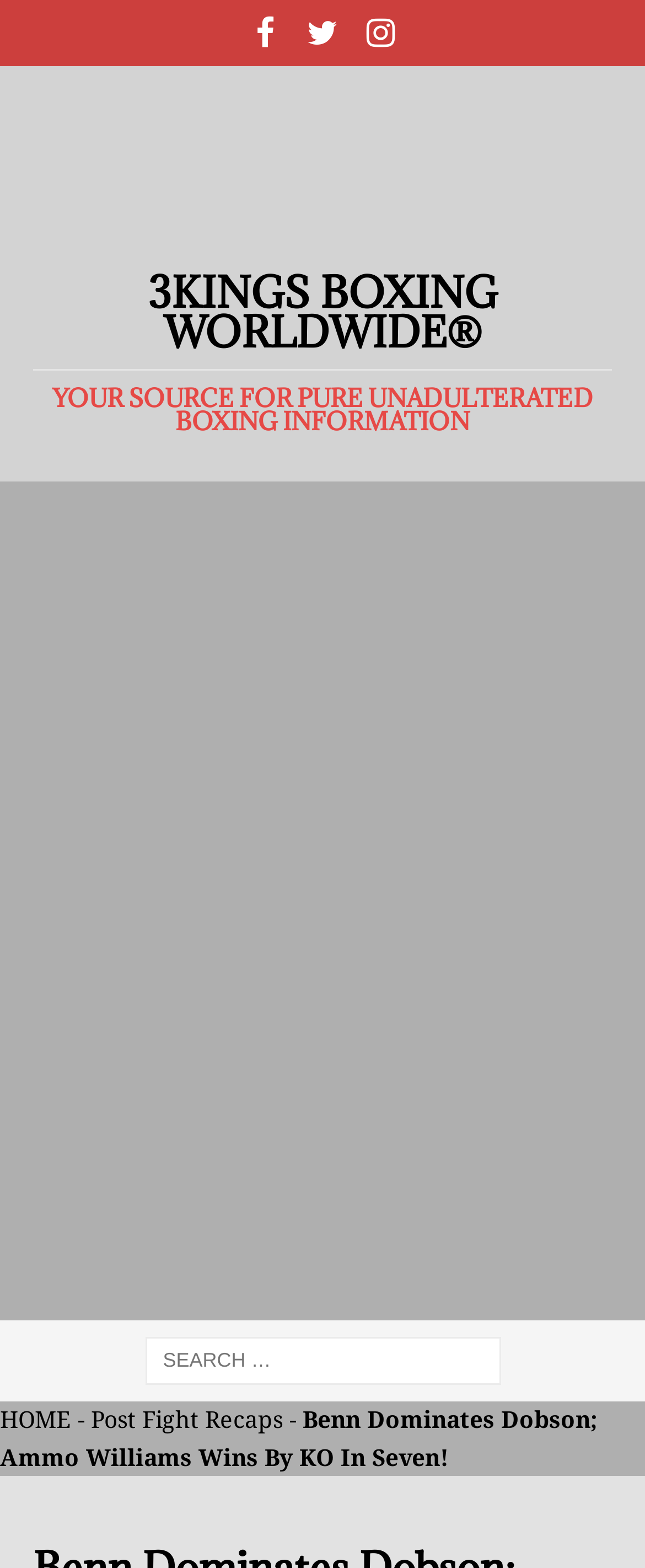Generate the main heading text from the webpage.

Benn Dominates Dobson; Ammo Williams Wins By KO In Seven!